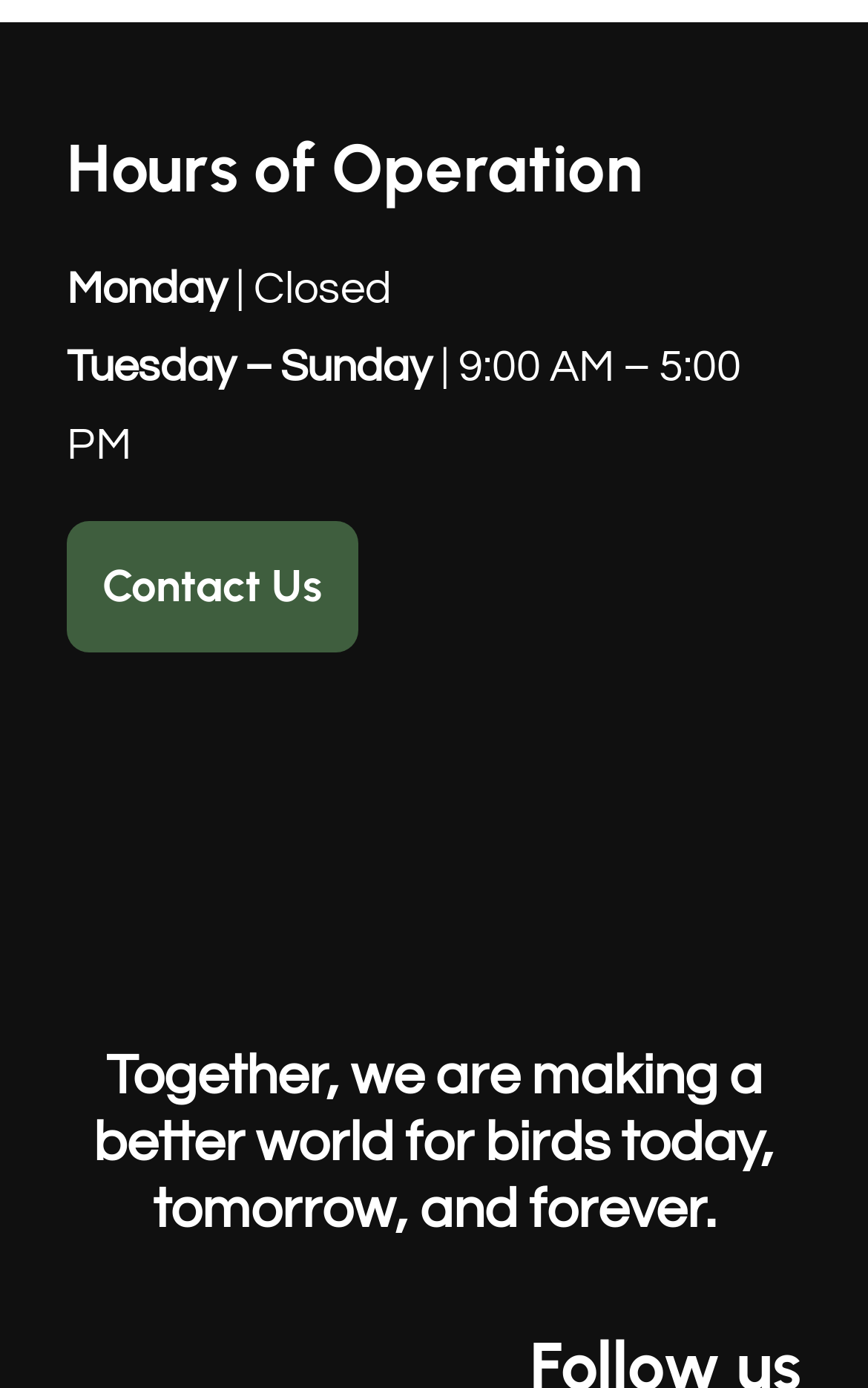What is the position of the image on the webpage?
Please answer using one word or phrase, based on the screenshot.

Below the hours of operation